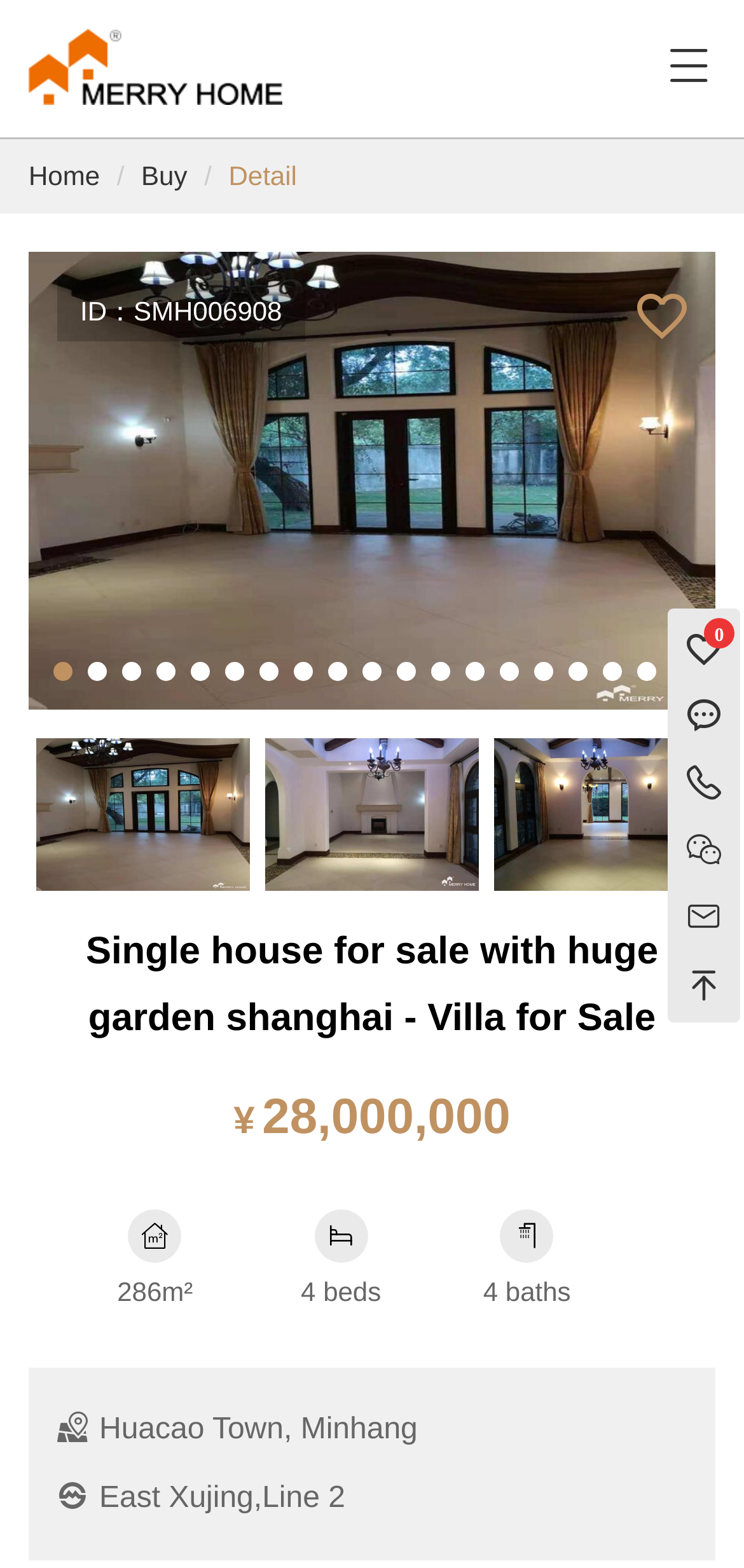Provide a brief response to the question using a single word or phrase: 
What is the size of the villa?

286m²